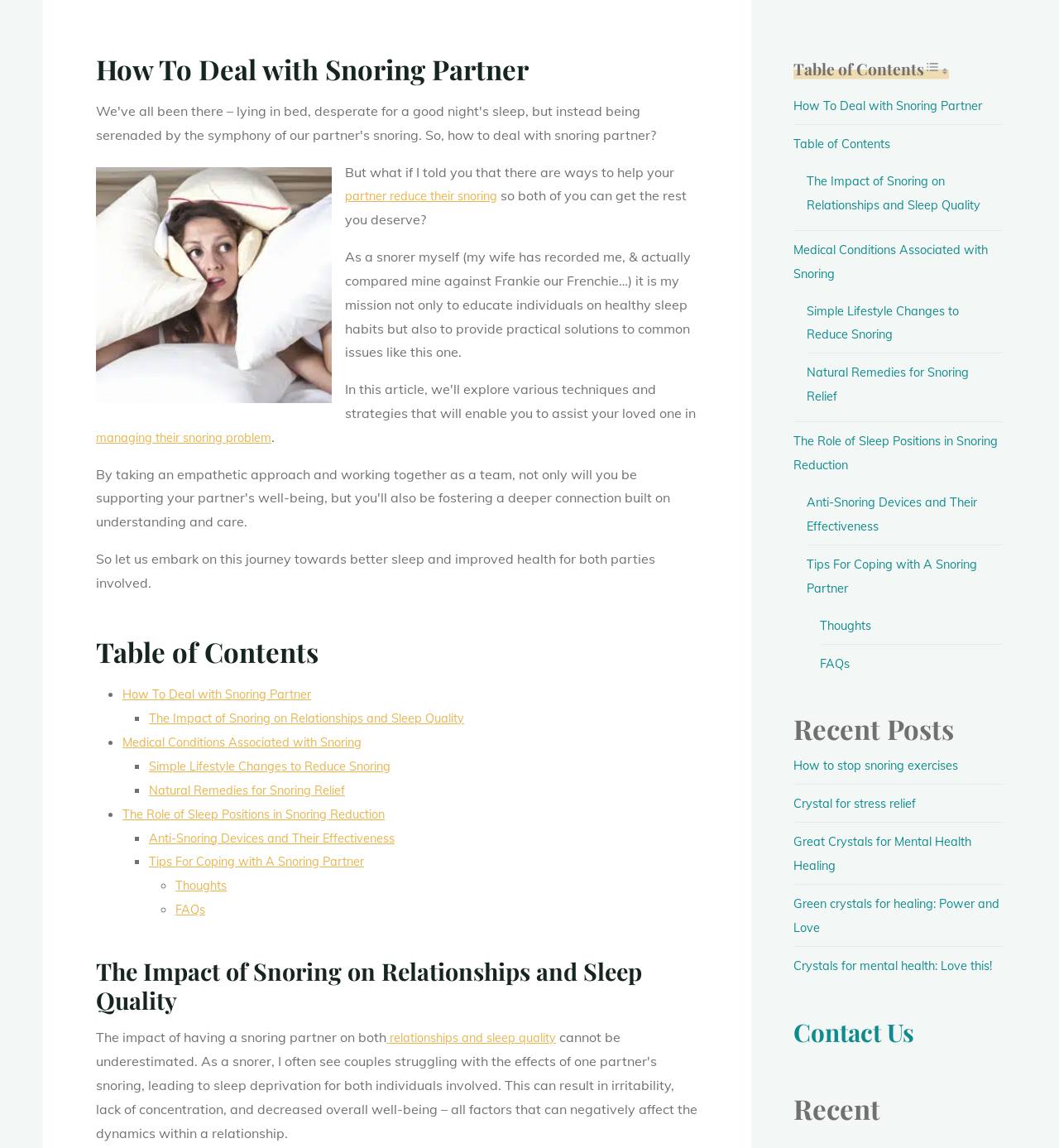Locate the bounding box coordinates of the element that should be clicked to fulfill the instruction: "Check 'Recent Posts'".

[0.749, 0.653, 0.947, 0.696]